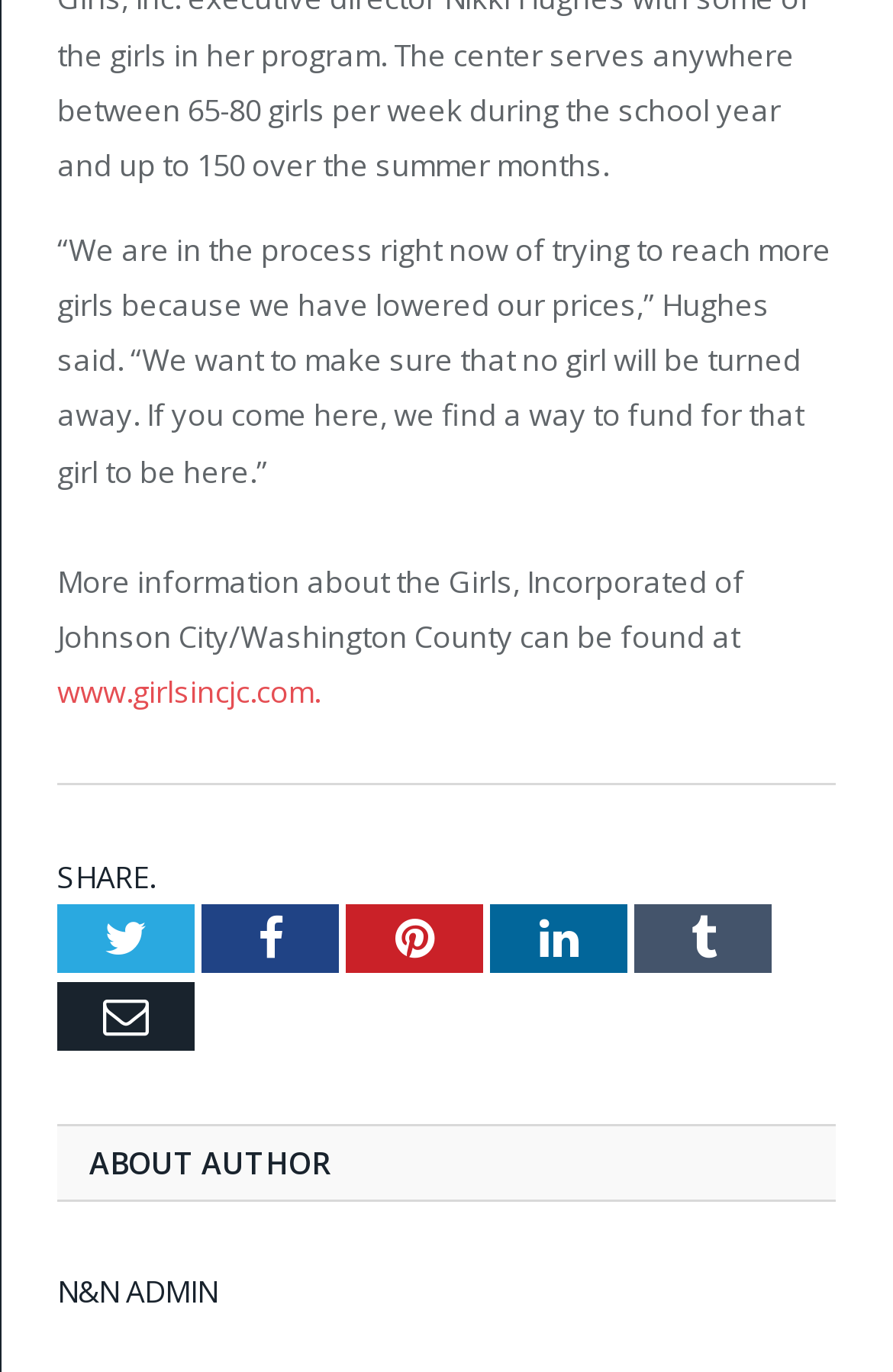Identify the bounding box coordinates of the clickable region required to complete the instruction: "Visit the Girls, Incorporated of Johnson City/Washington County website". The coordinates should be given as four float numbers within the range of 0 and 1, i.e., [left, top, right, bottom].

[0.064, 0.489, 0.359, 0.519]